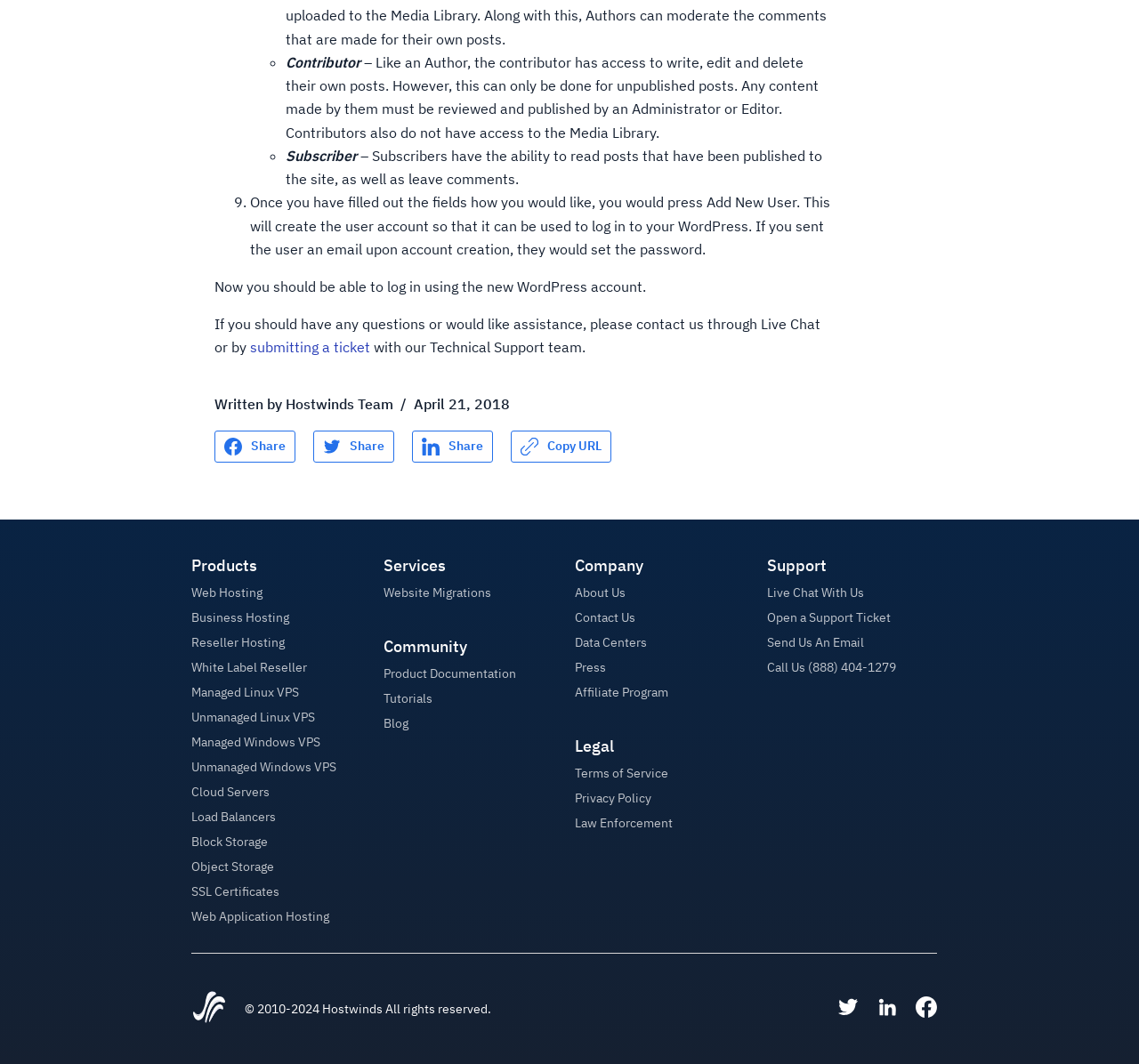Please identify the bounding box coordinates of the clickable area that will fulfill the following instruction: "Click on the 'Open a Support Ticket' link". The coordinates should be in the format of four float numbers between 0 and 1, i.e., [left, top, right, bottom].

[0.673, 0.564, 0.782, 0.588]